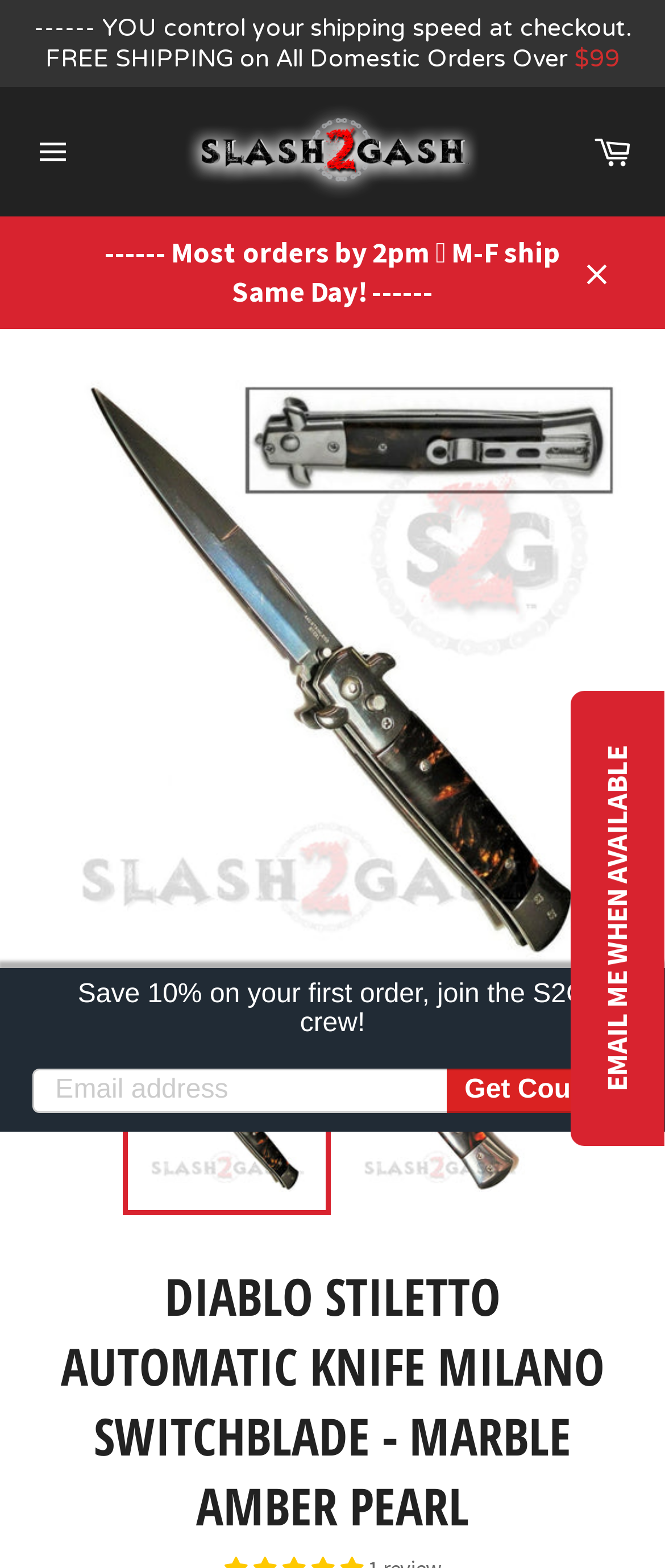Please specify the coordinates of the bounding box for the element that should be clicked to carry out this instruction: "Click the 'Get Coupon' button". The coordinates must be four float numbers between 0 and 1, formatted as [left, top, right, bottom].

[0.673, 0.682, 0.962, 0.71]